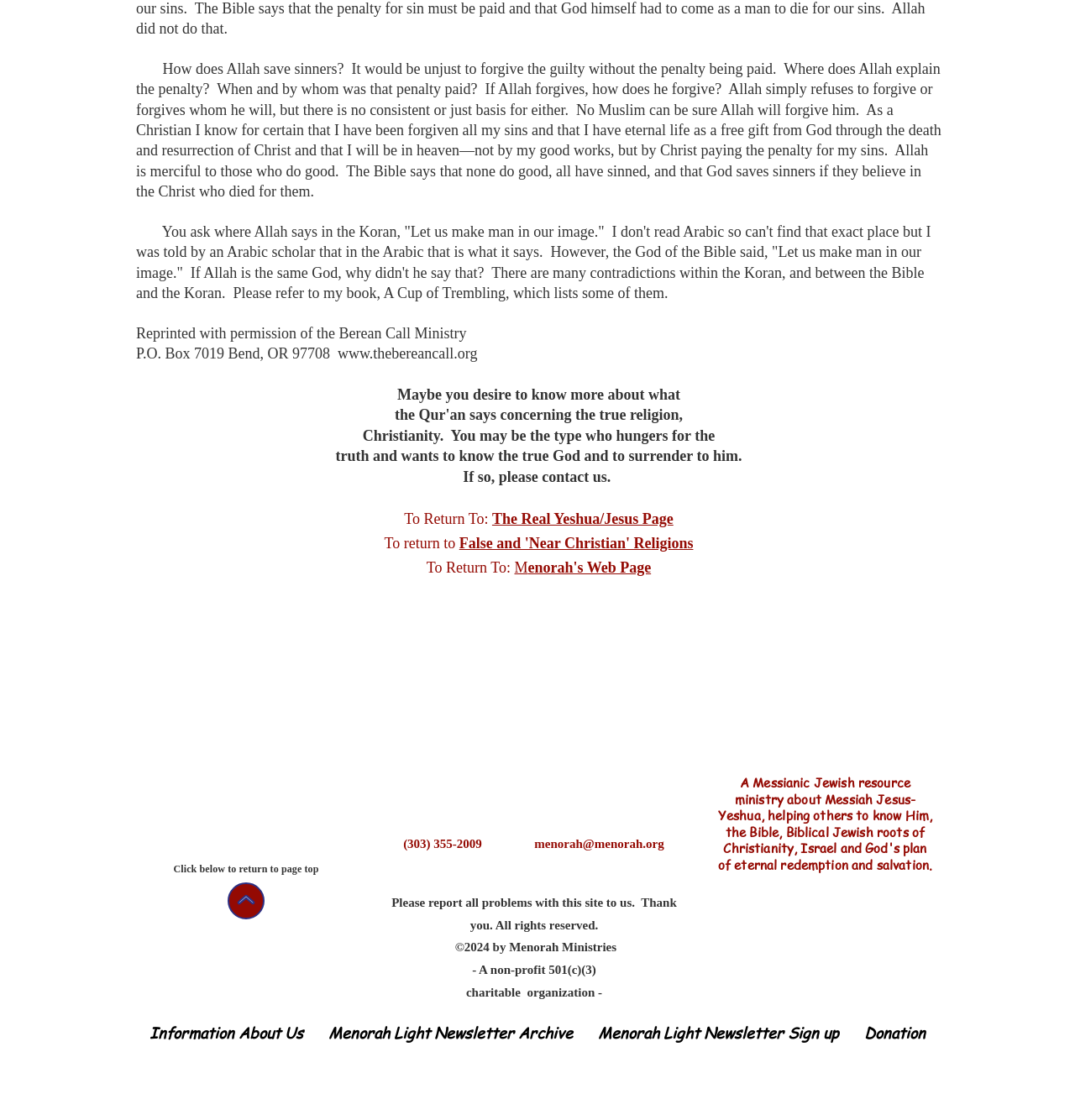Can you give a detailed response to the following question using the information from the image? What is the purpose of the link 'The Real Yeshua/Jesus Page'?

The link 'The Real Yeshua/Jesus Page' is likely a link to a related webpage that provides more information about Jesus or Yeshua, and is part of the navigation menu on the webpage.